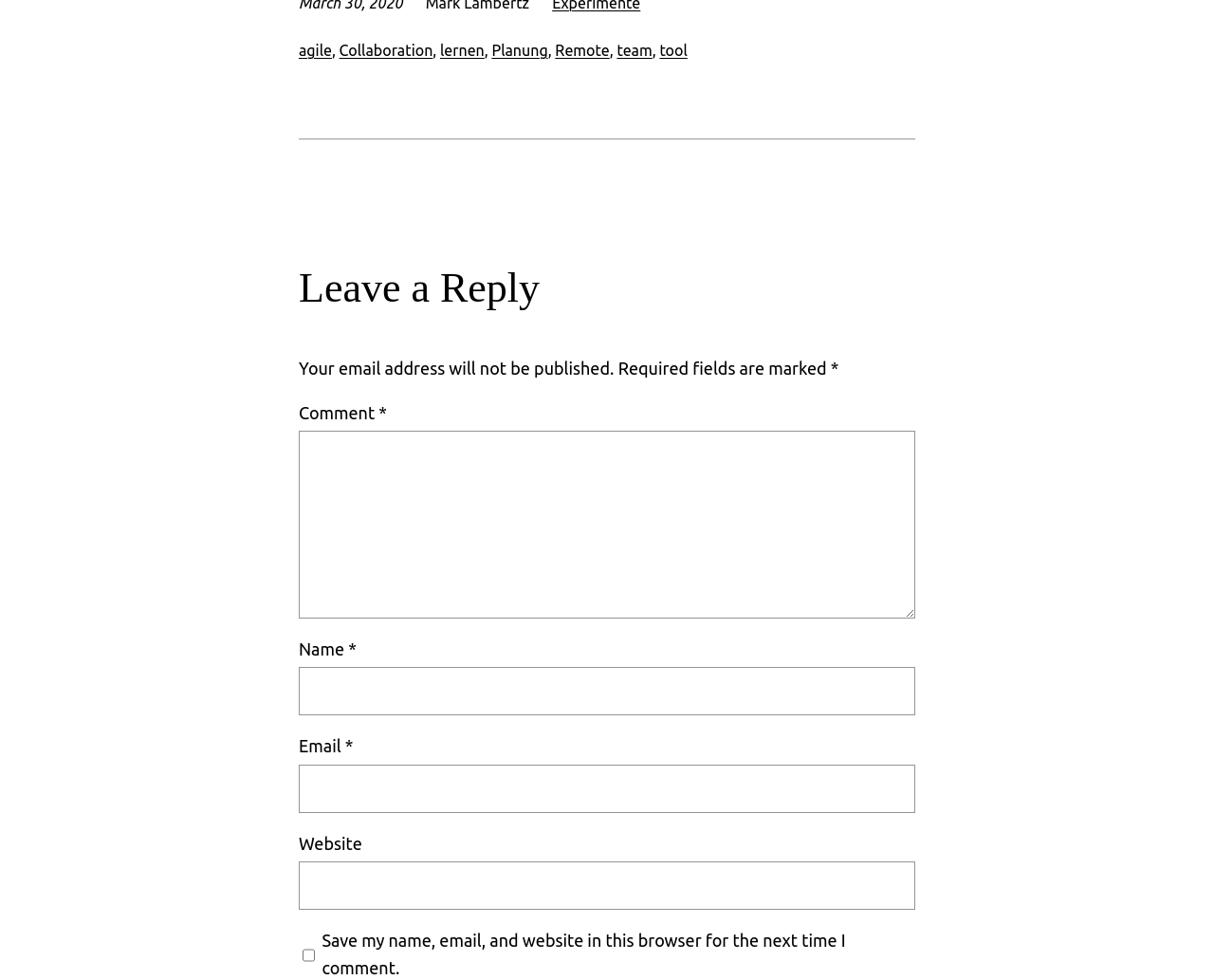Use a single word or phrase to answer the question:
What is required to leave a comment?

Name, email, comment